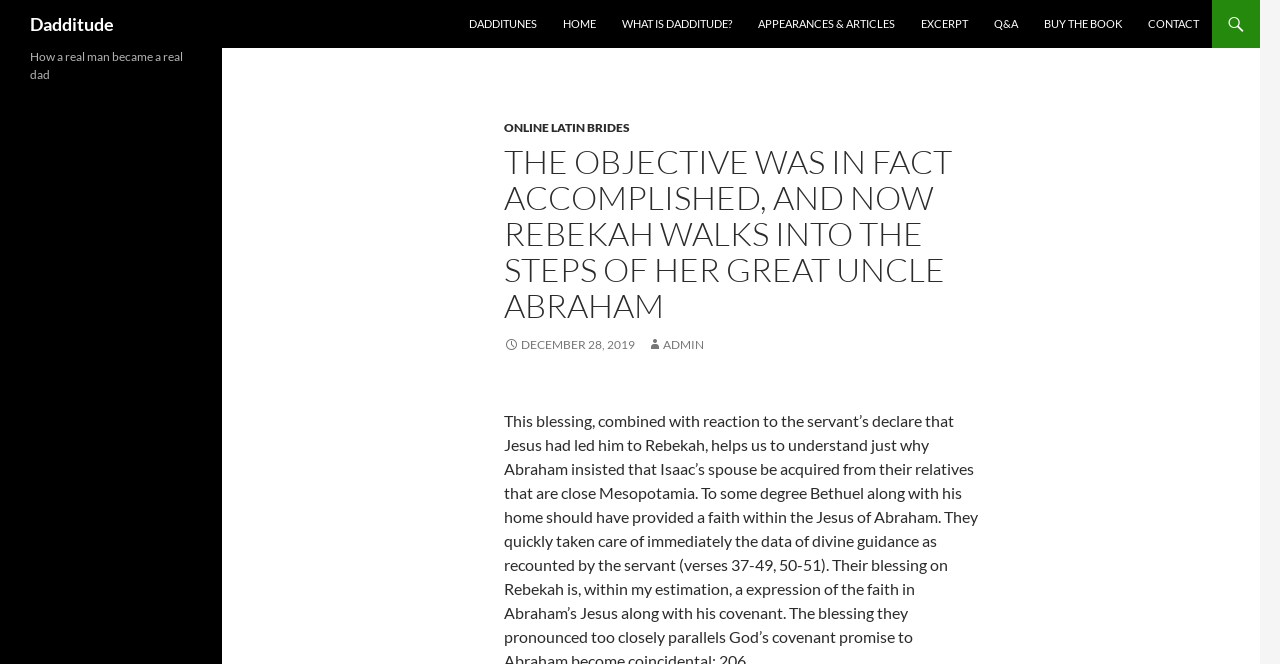Generate a comprehensive description of the webpage content.

The webpage appears to be a blog or personal website, with a focus on the author's story and experiences. At the top, there is a heading that reads "Dadditude" and a link with the same text. To the right of this, there are several links arranged horizontally, including "DADDITUNES", "HOME", "WHAT IS DADDITUDE?", and others.

Below these links, there is a header section that spans most of the width of the page. Within this section, there is a heading that reads "THE OBJECTIVE WAS IN FACT ACCOMPLISHED, AND NOW REBEKAH WALKS INTO THE STEPS OF HER GREAT UNCLE ABRAHAM". Below this heading, there is a link with the text "ONLINE LATIN BRIDES" and another link with a date, "DECEMBER 28, 2019", accompanied by an icon. To the right of the date link, there is another link with the text "ADMIN".

Underneath the header section, there is a block of static text that discusses the story of Abraham and Rebekah, and how their experiences relate to faith and family. This text is quite lengthy and takes up most of the page.

At the very top left of the page, there is another heading that reads "How a real man became a real dad". This heading appears to be a subtitle or secondary title for the page.

Overall, the webpage has a simple and clean layout, with a focus on presenting the author's story and experiences through text and links.